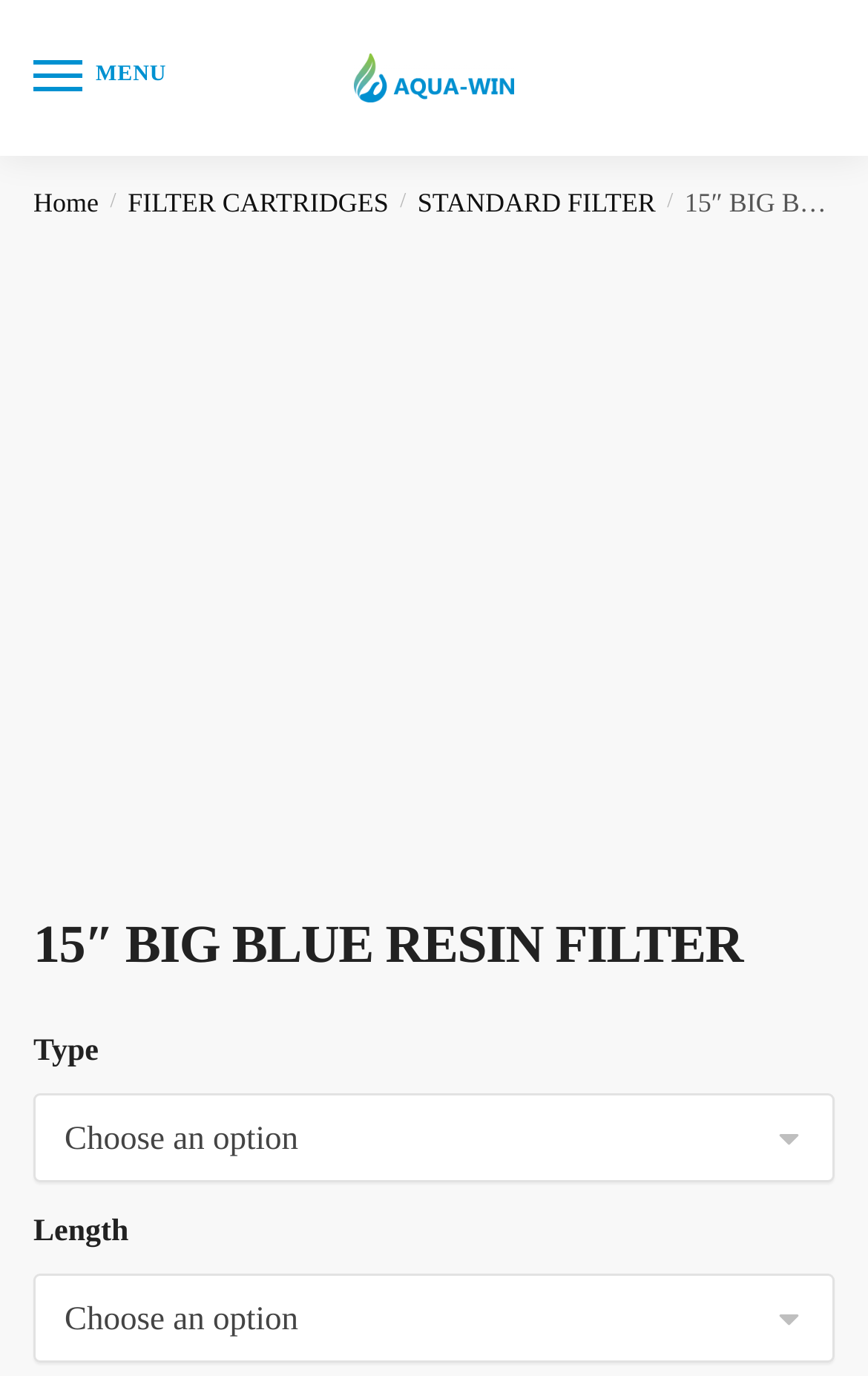Respond with a single word or phrase:
What is the length of the filter?

Not specified